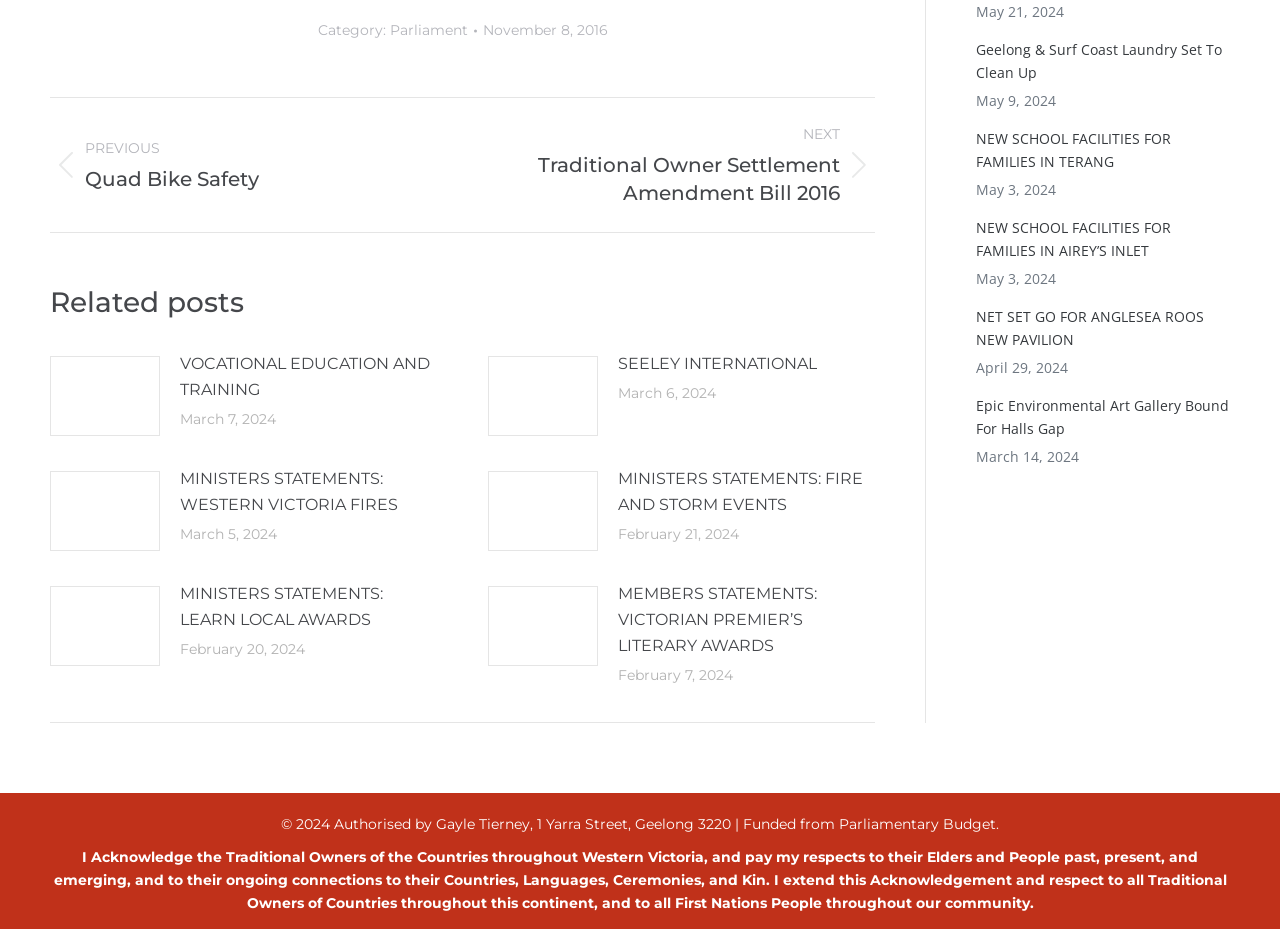Find the bounding box coordinates of the UI element according to this description: "MINISTERS STATEMENTS: LEARN LOCAL AWARDS".

[0.141, 0.625, 0.342, 0.681]